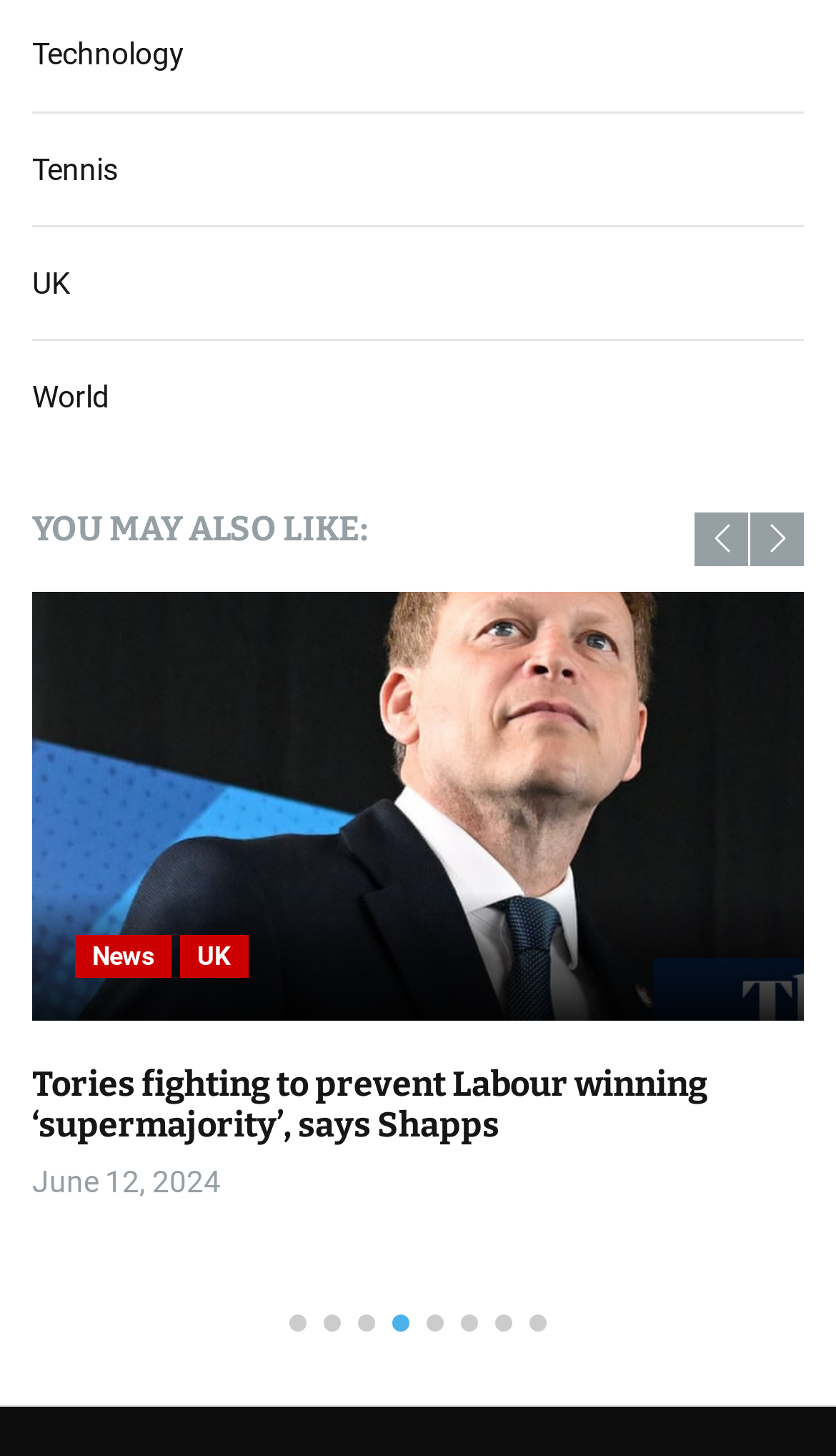Use a single word or phrase to answer this question: 
What is the date of the news article?

June 12, 2024